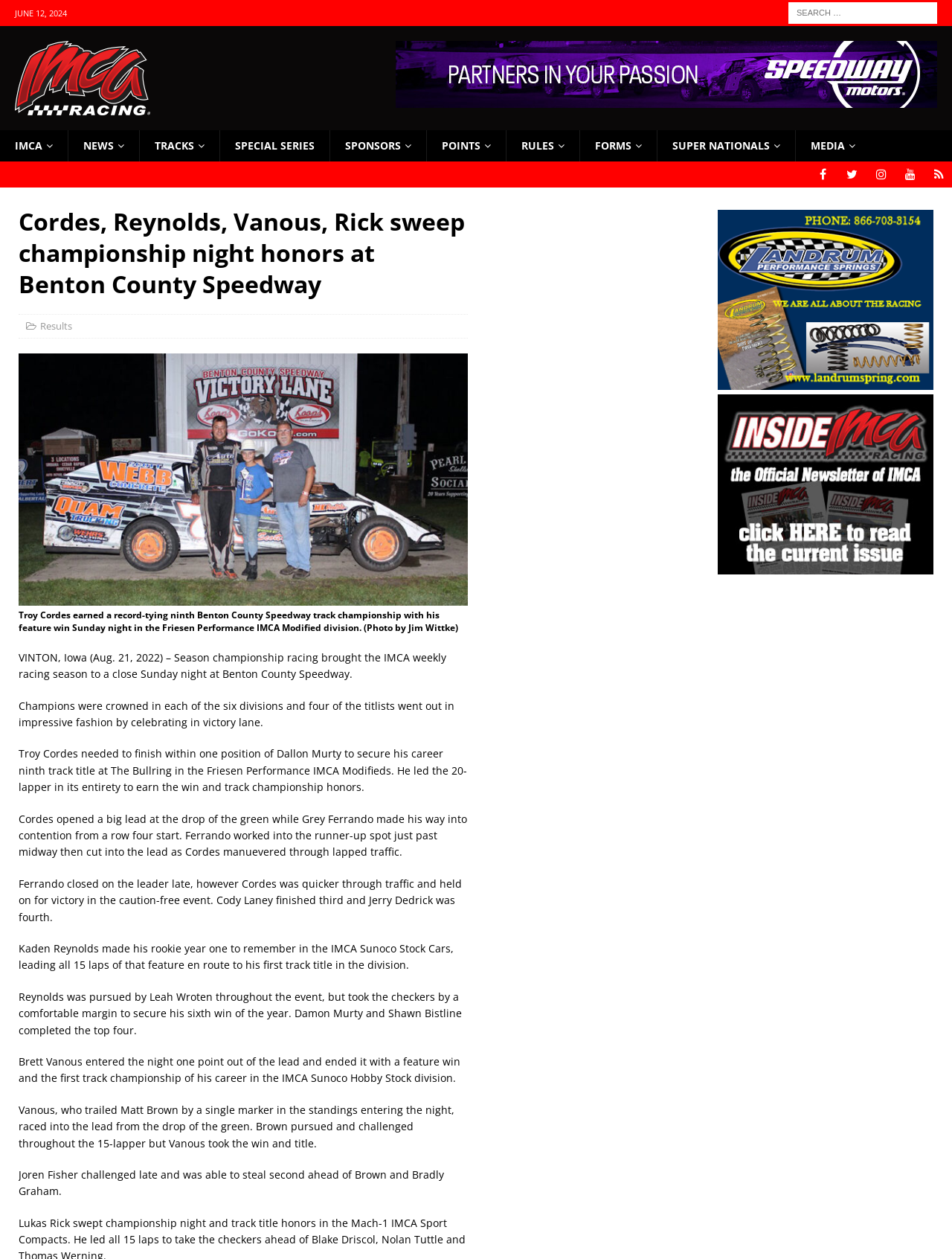How many laps did the Friesen Performance IMCA Modified feature have?
From the details in the image, answer the question comprehensively.

I found the answer by reading the text content of the webpage, specifically the sentence 'He led the 20-lapper in its entirety to earn the win and track championship honors.' which mentions the number of laps in the feature.